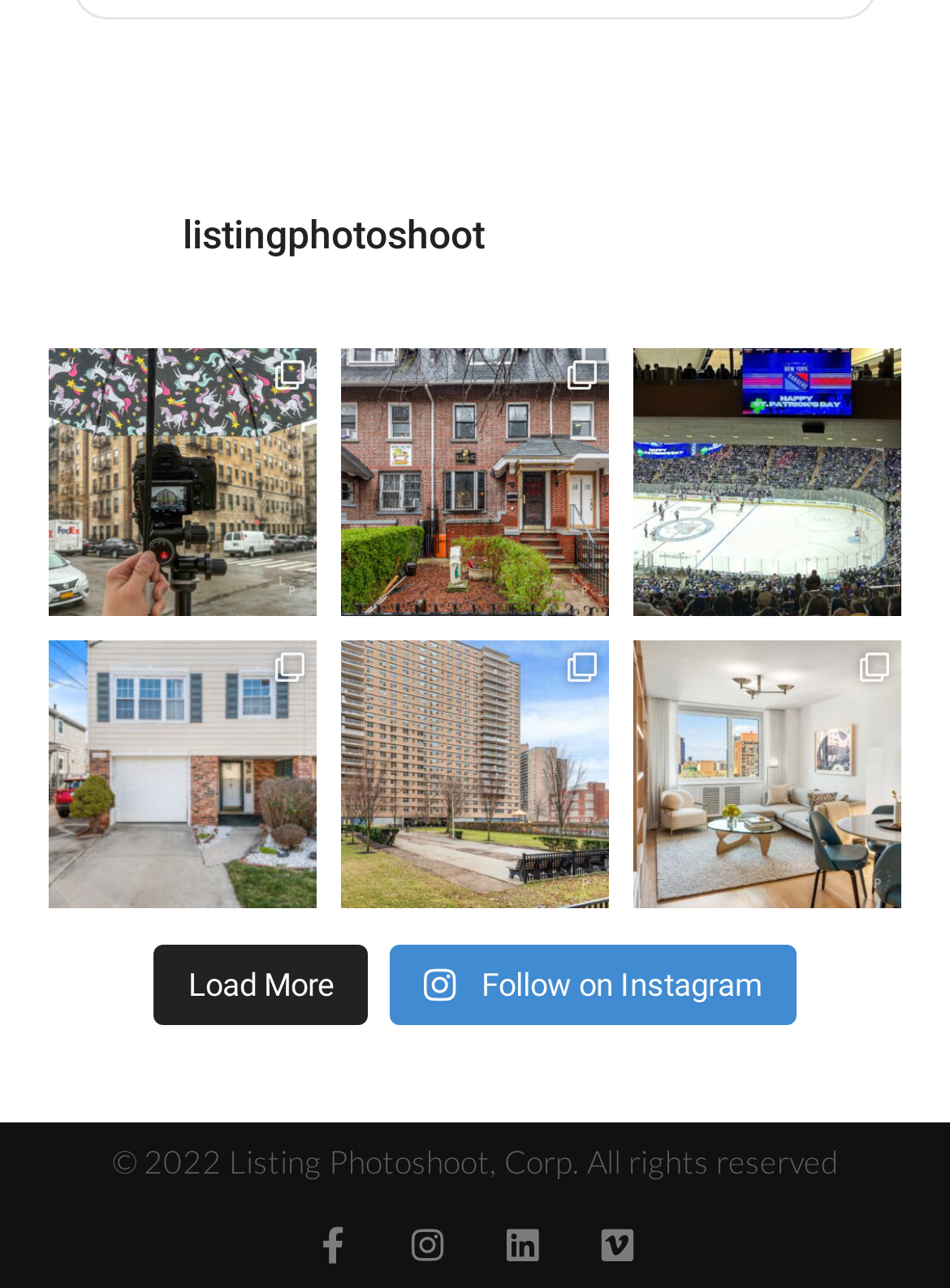What is the copyright year?
Please respond to the question with a detailed and thorough explanation.

I found the StaticText element with the text '© 2022 Listing Photoshoot, Corp. All rights reserved' and extracted the year from it.